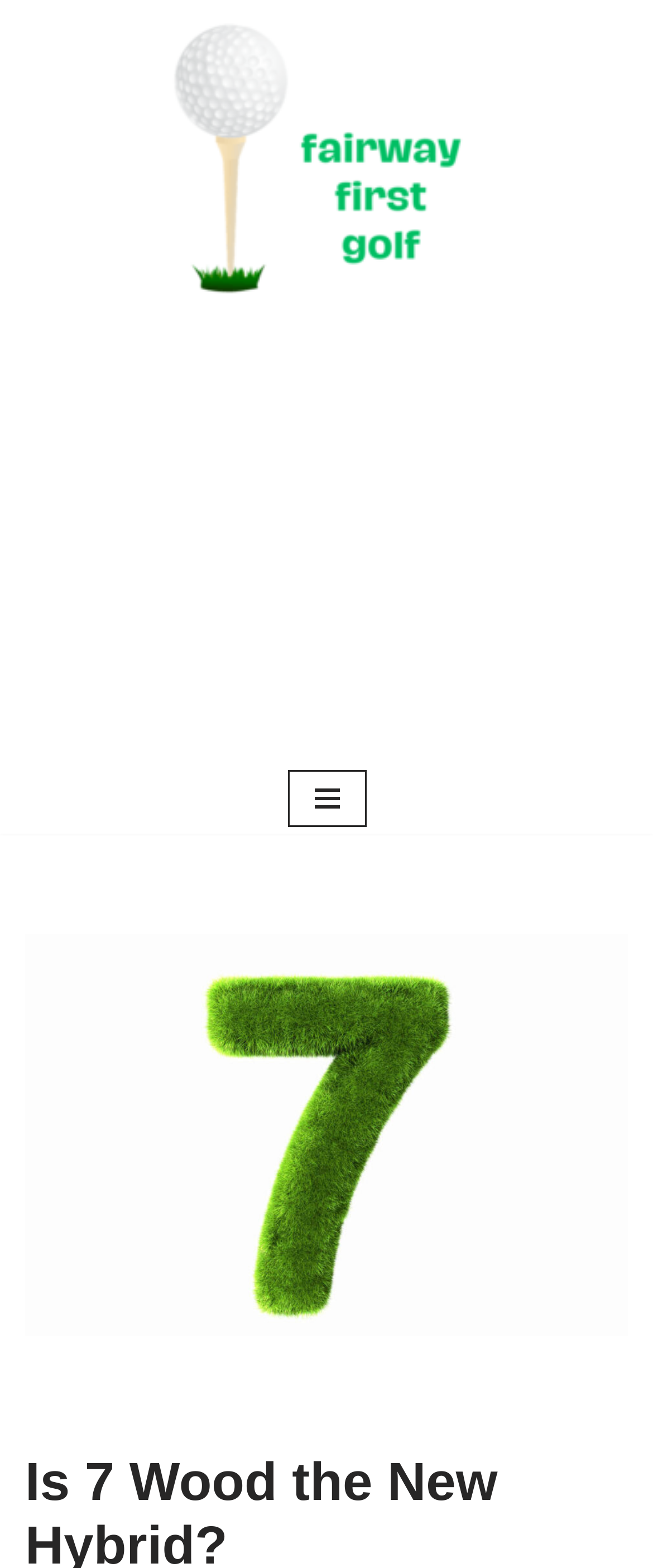Identify and generate the primary title of the webpage.

Is 7 Wood the New Hybrid?